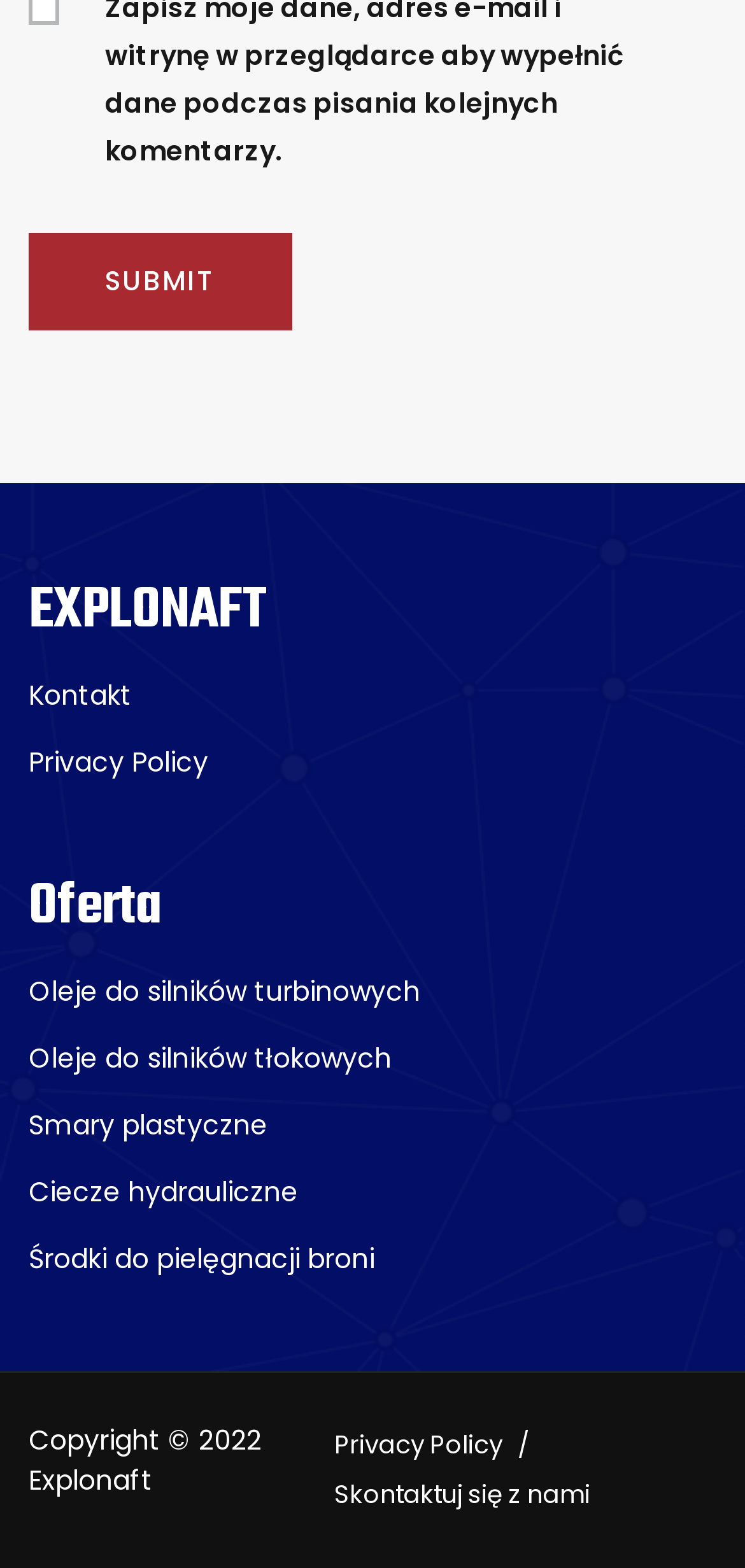Please give a concise answer to this question using a single word or phrase: 
How many headings are there on the page?

2